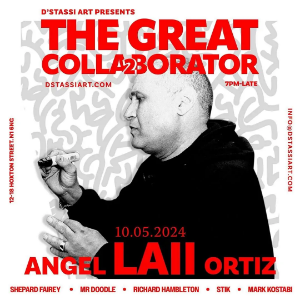Who is the artist featured in the event?
Kindly answer the question with as much detail as you can.

The promotional artwork highlights Angel LAII Ortiz as the artist whose work will be showcased in the event, with his name prominently displayed alongside the names of notable collaborators.